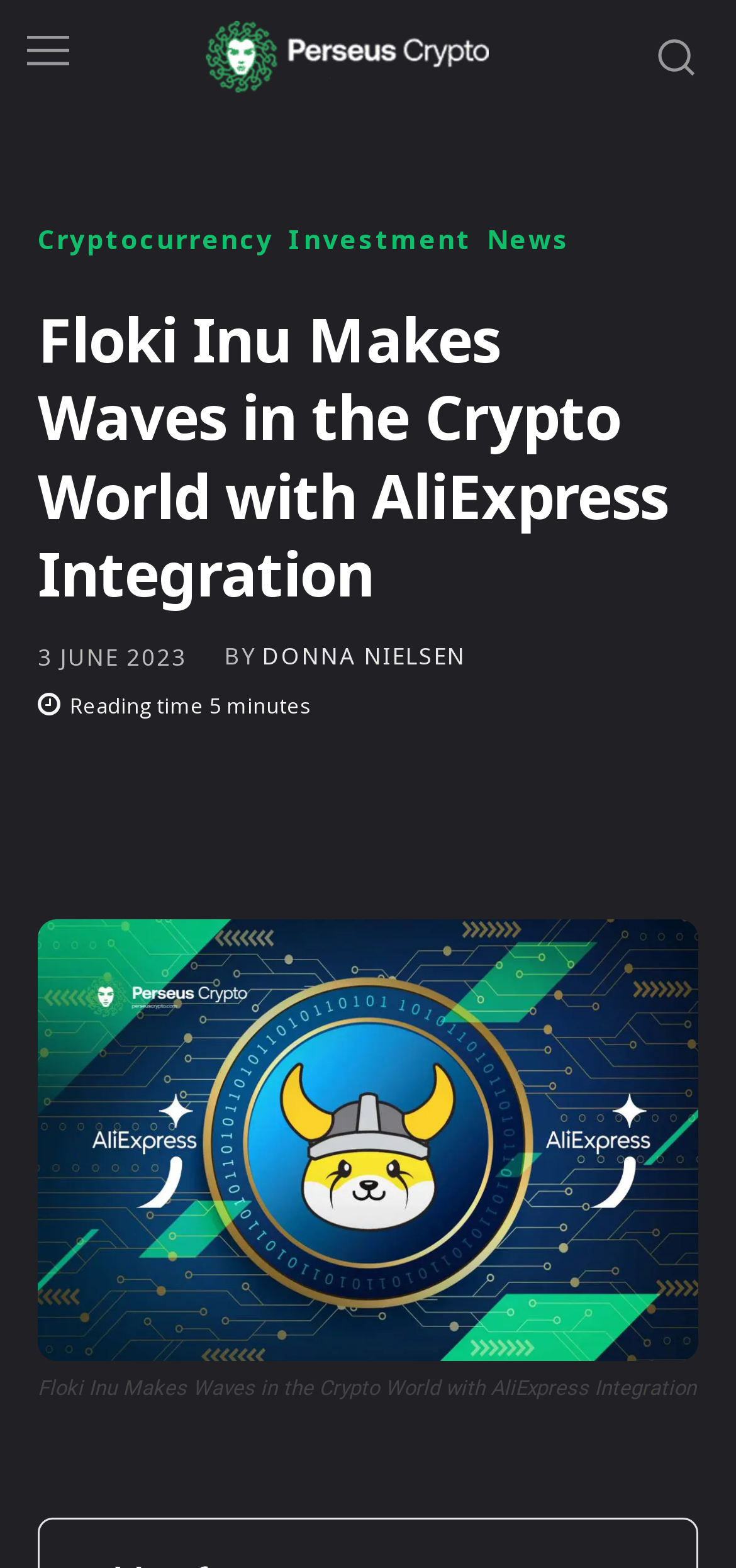How many categories are listed below the main heading?
Based on the screenshot, provide a one-word or short-phrase response.

3